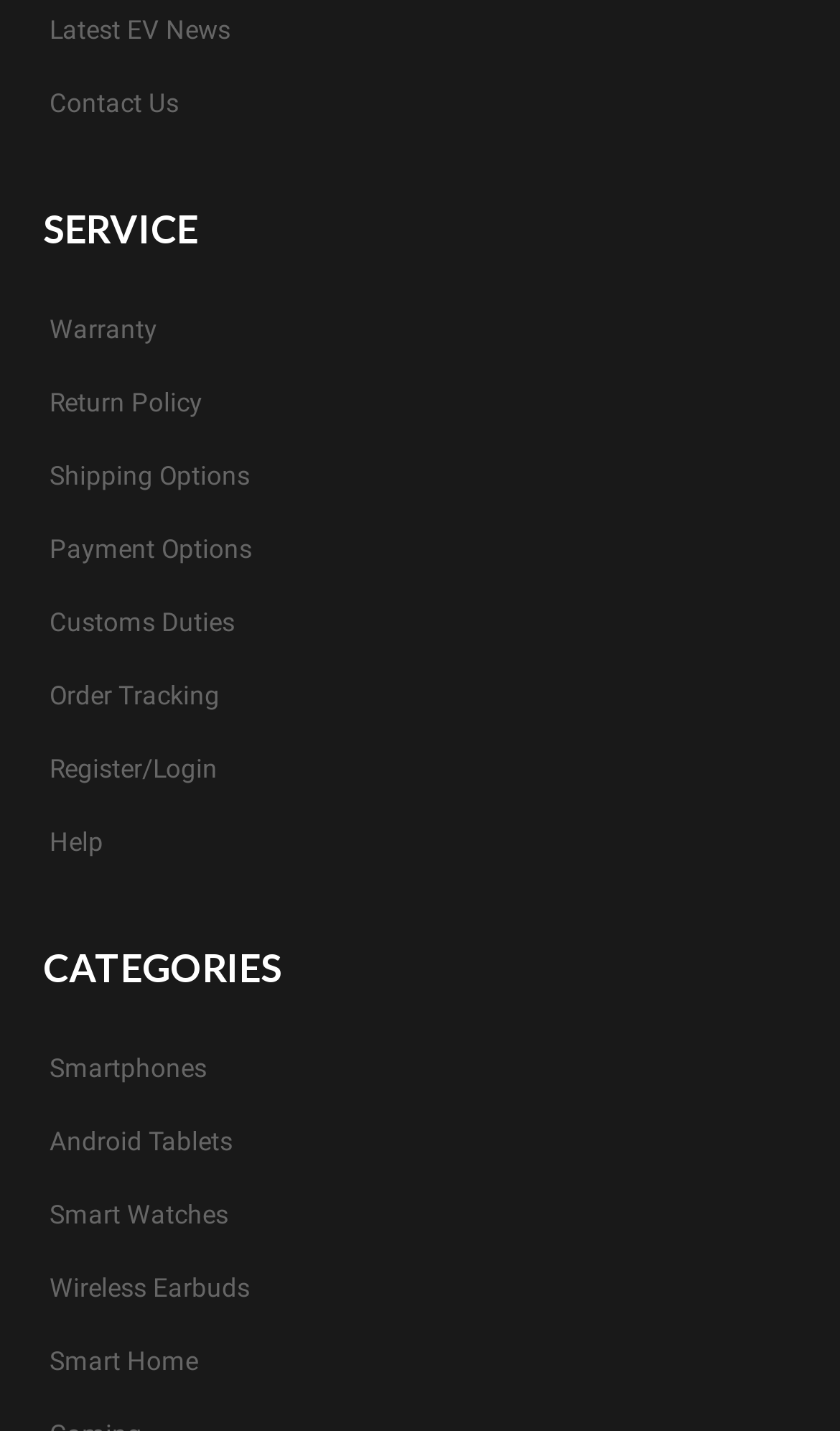How many categories are listed?
Please look at the screenshot and answer in one word or a short phrase.

5